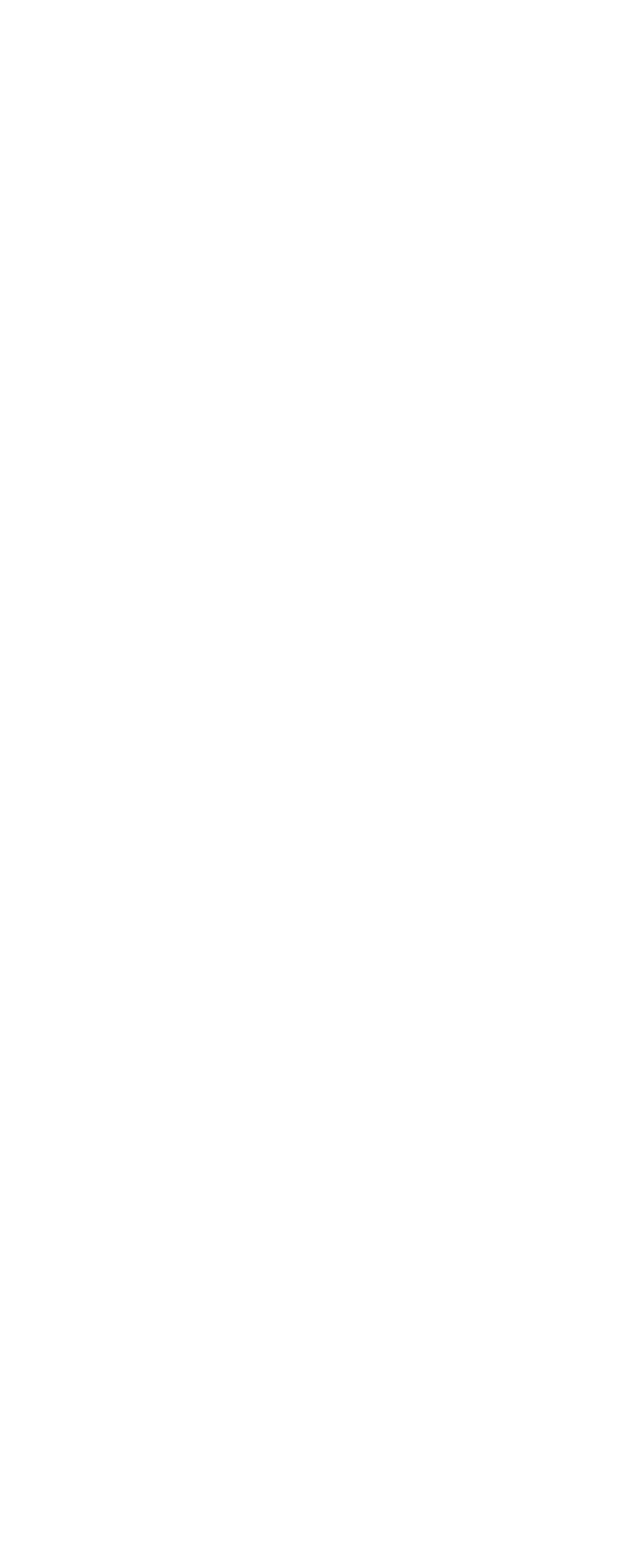Identify the bounding box coordinates of the section that should be clicked to achieve the task described: "Follow us on Facebook".

[0.055, 0.307, 0.088, 0.325]